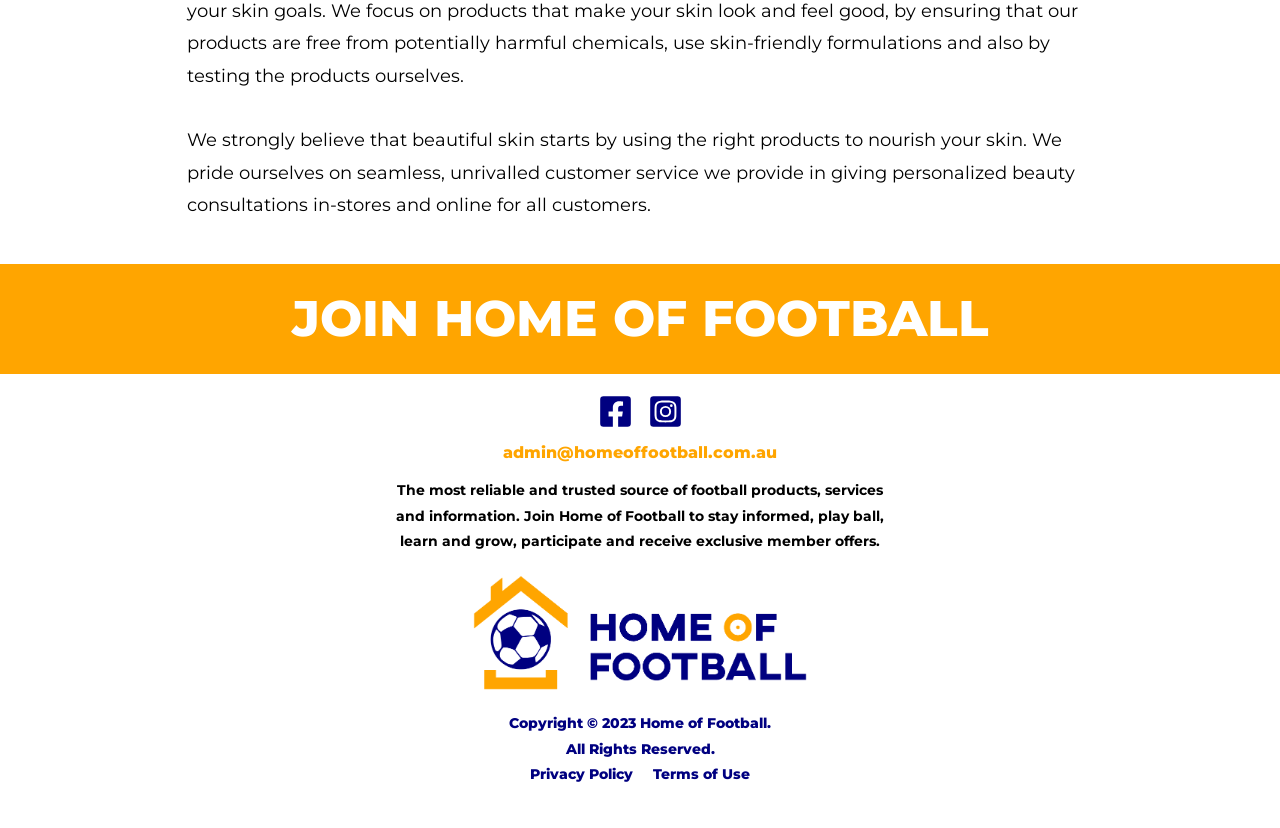What is the email address provided on the website? Observe the screenshot and provide a one-word or short phrase answer.

admin@homeoffootball.com.au